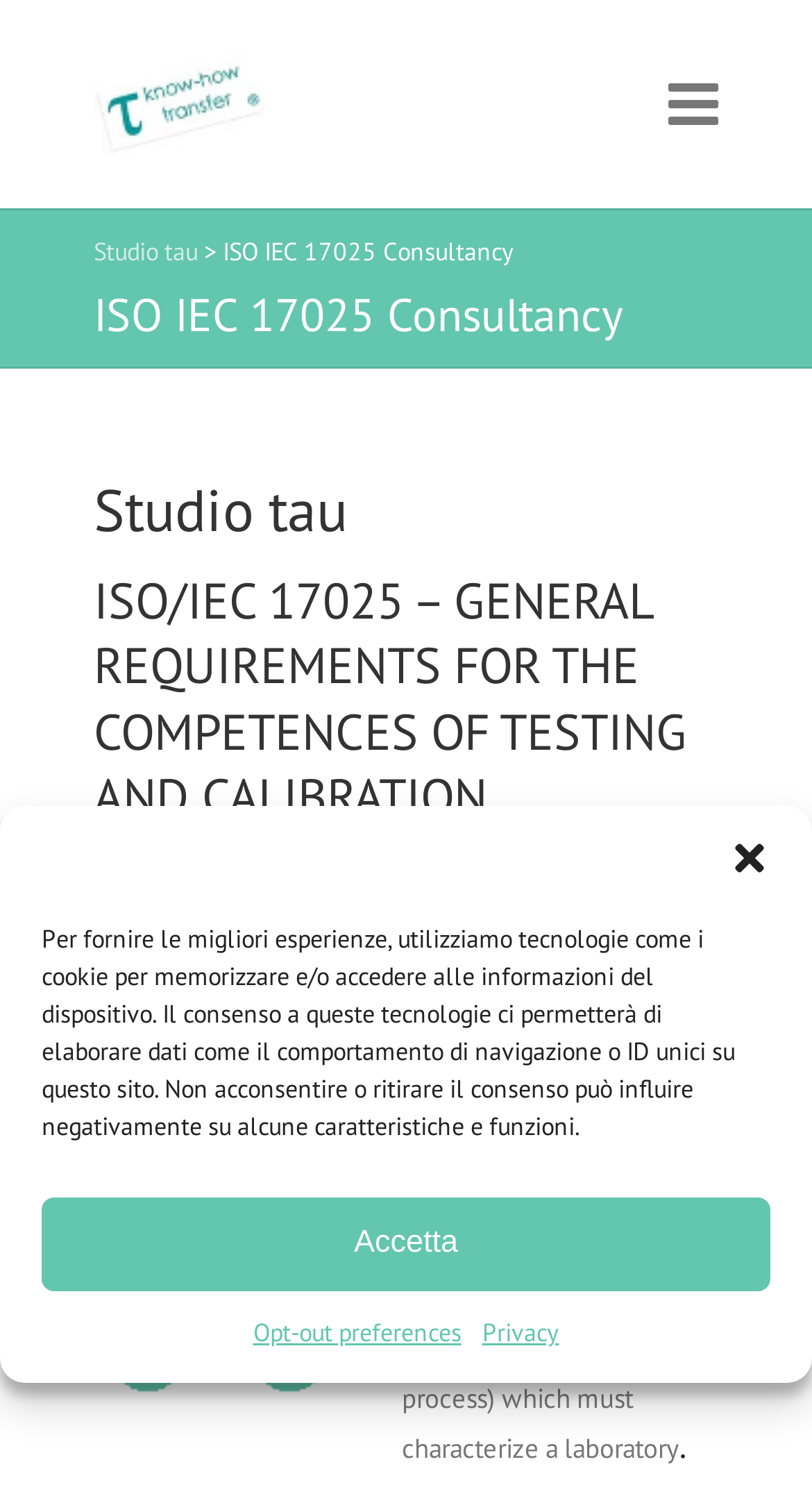Please provide a comprehensive answer to the question below using the information from the image: What is the purpose of the standard?

The purpose of the standard ISO 17025:2018 is to define the requirements for laboratories that intend to get accreditation for testing and calibration, as mentioned in the static text element 'The new ISO 17025:2018 standard renews the previous revision – dated 2005 – defining the requirements for laboratories that intend to get accreditation for testing and calibration.'